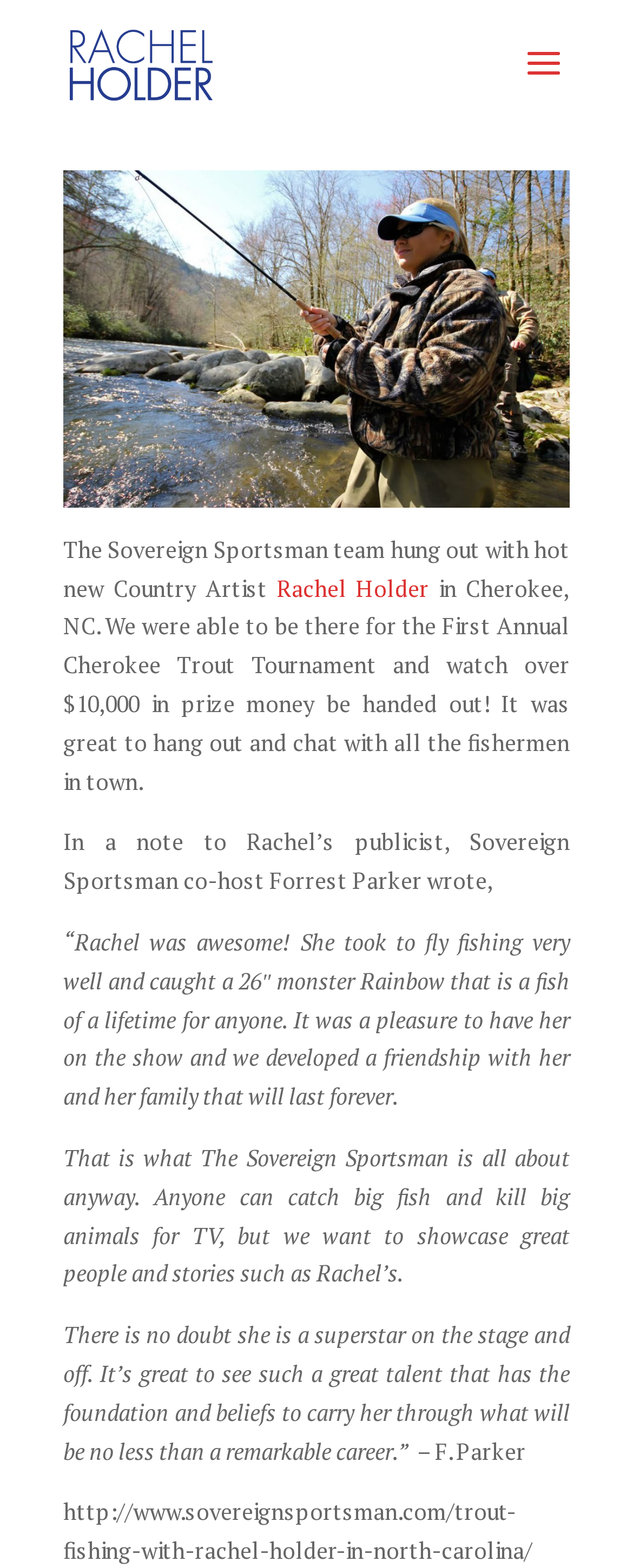What is the name of the co-host of Sovereign Sportsman?
Please give a detailed and elaborate answer to the question based on the image.

The webpage mentions 'In a note to Rachel’s publicist, Sovereign Sportsman co-host Forrest Parker wrote' in the StaticText element, indicating that the name of the co-host of Sovereign Sportsman is Forrest Parker.